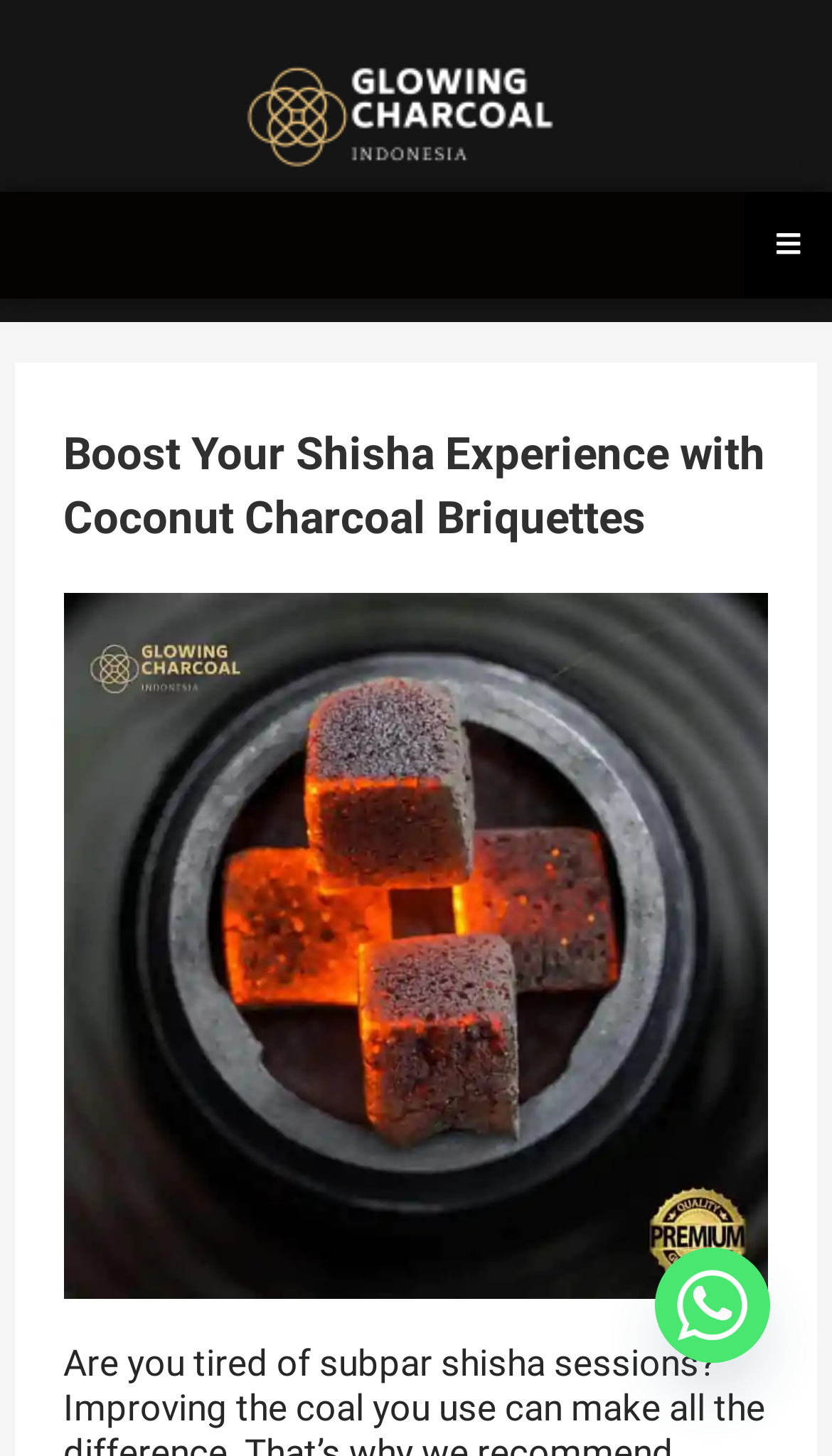Please examine the image and provide a detailed answer to the question: What is the purpose of the button?

The button is located at the top-right corner of the webpage and has the text 'Humberger Toggle Menu'. This suggests that the purpose of the button is to toggle the menu, allowing users to access different sections of the webpage.